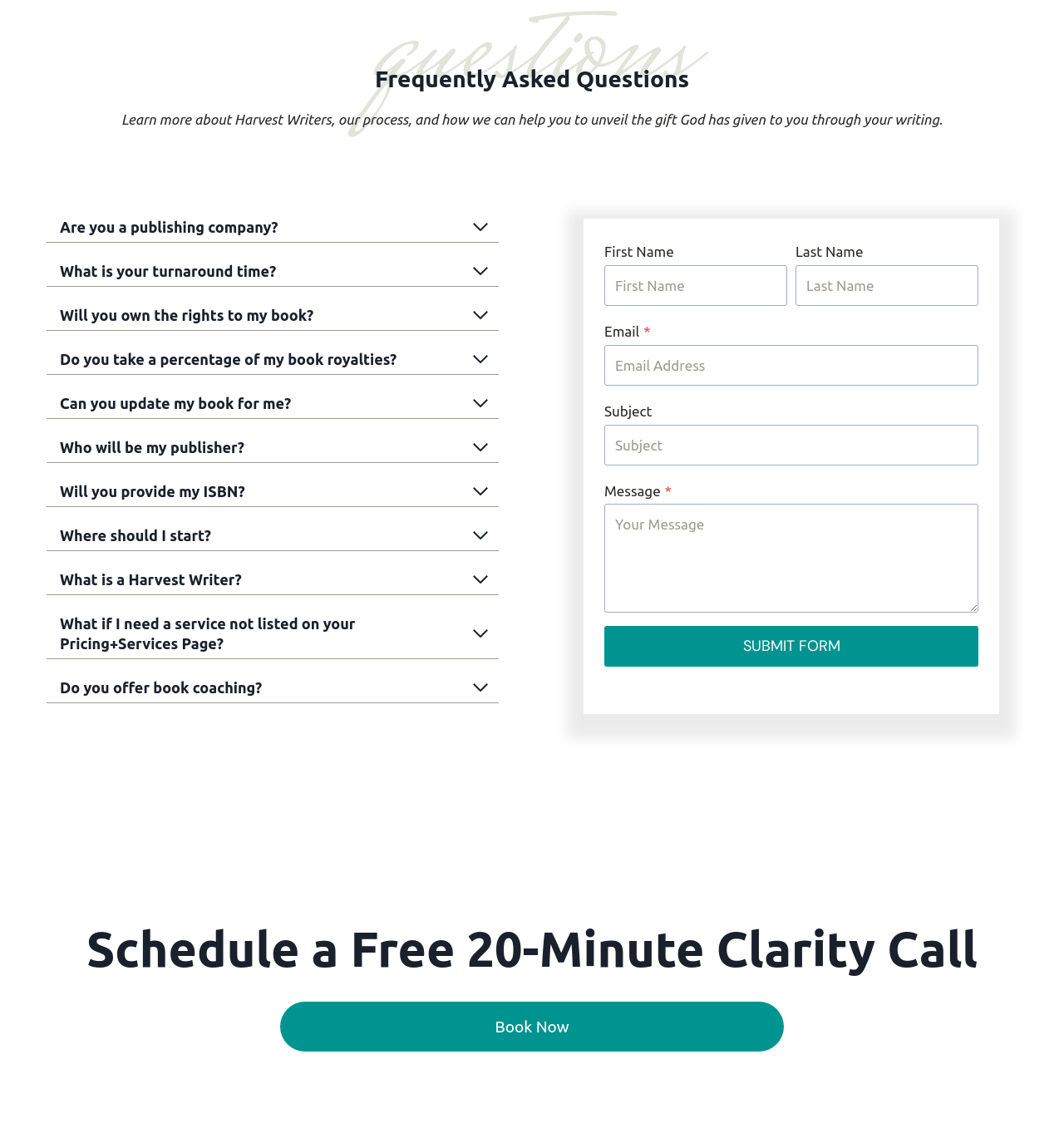Provide the bounding box coordinates of the HTML element described by the text: "Where should I start?".

[0.044, 0.454, 0.469, 0.487]